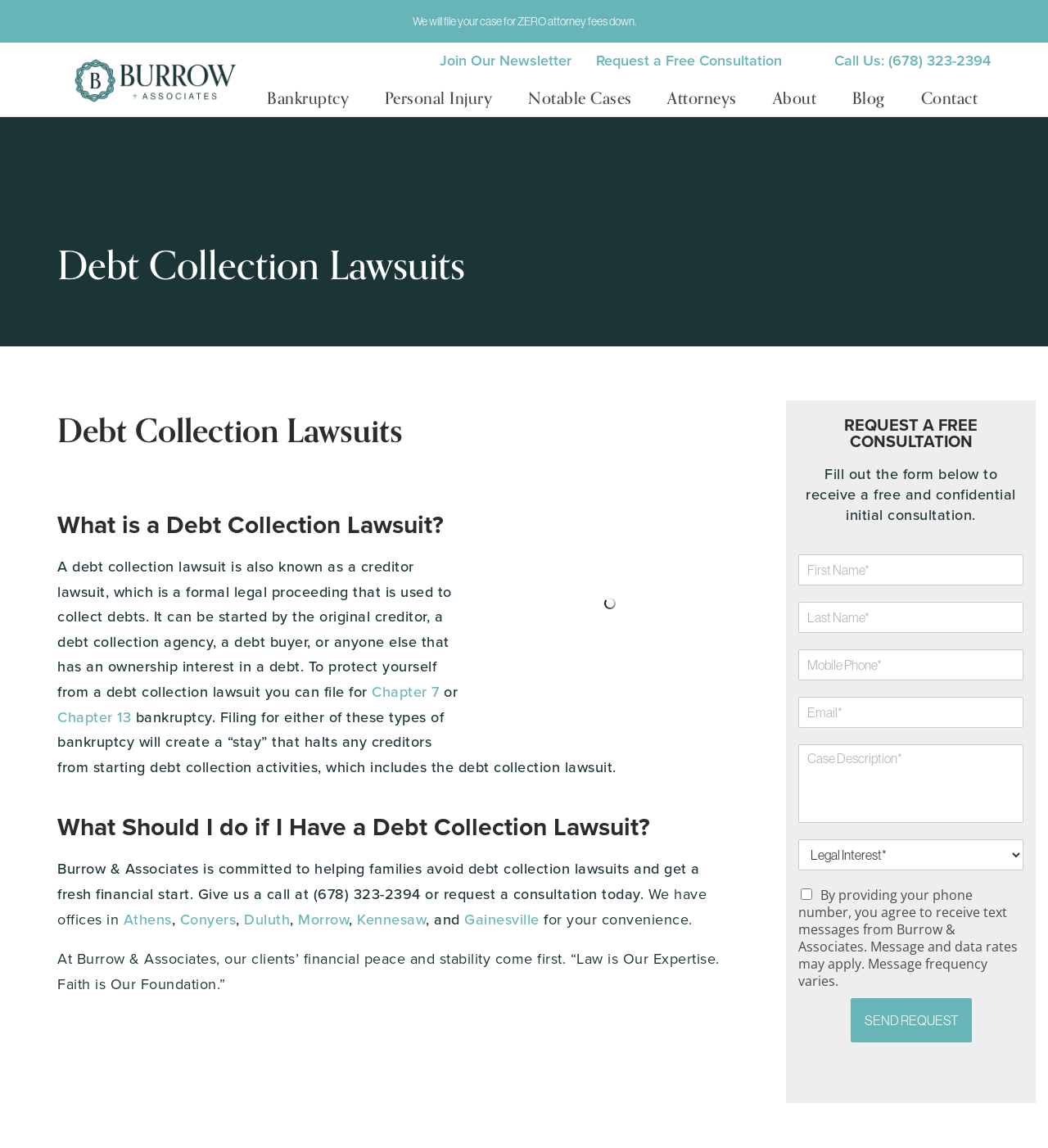Please identify the bounding box coordinates of the element's region that should be clicked to execute the following instruction: "View the archives for June 2024". The bounding box coordinates must be four float numbers between 0 and 1, i.e., [left, top, right, bottom].

None